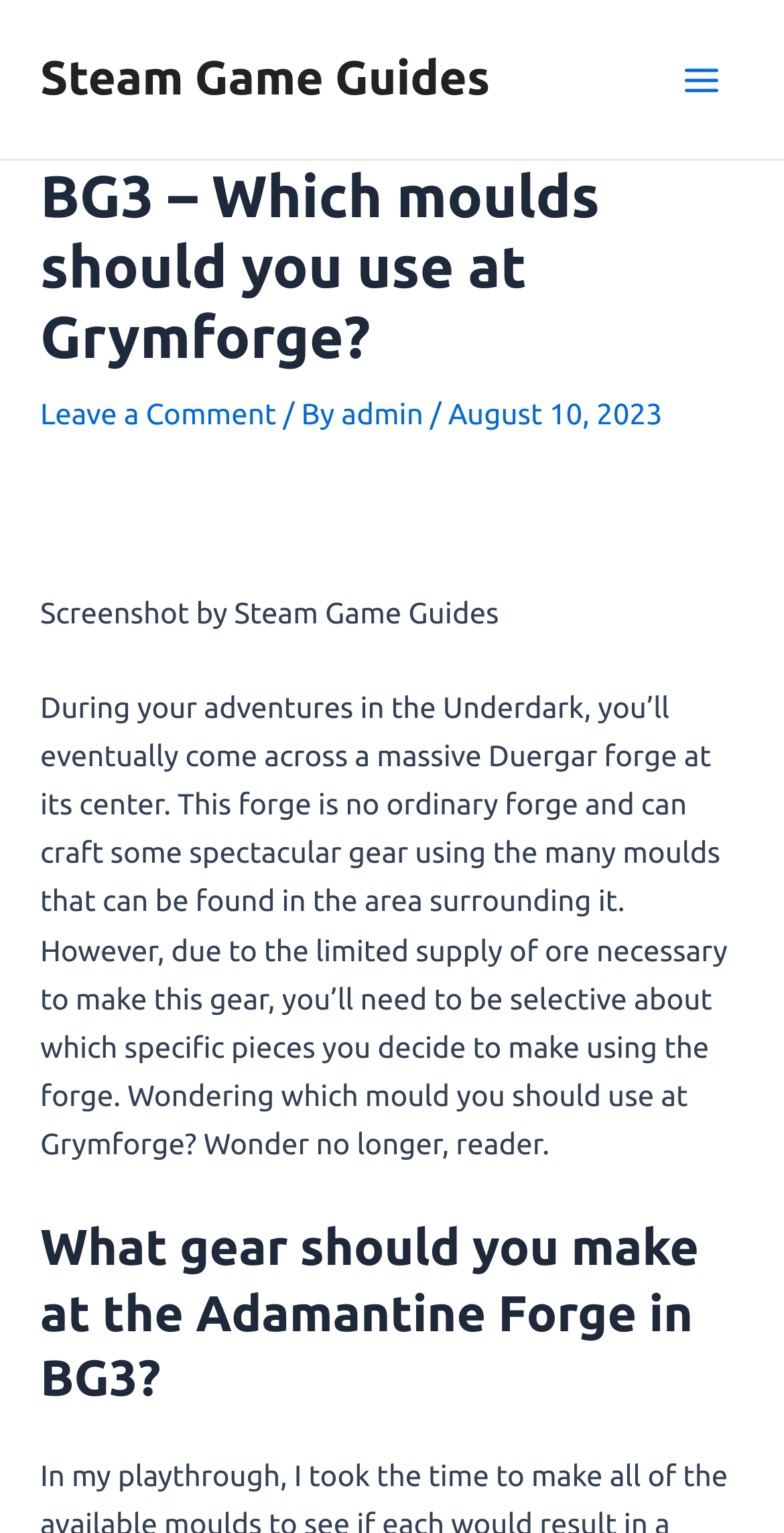Provide a one-word or short-phrase answer to the question:
When was the article published?

August 10, 2023